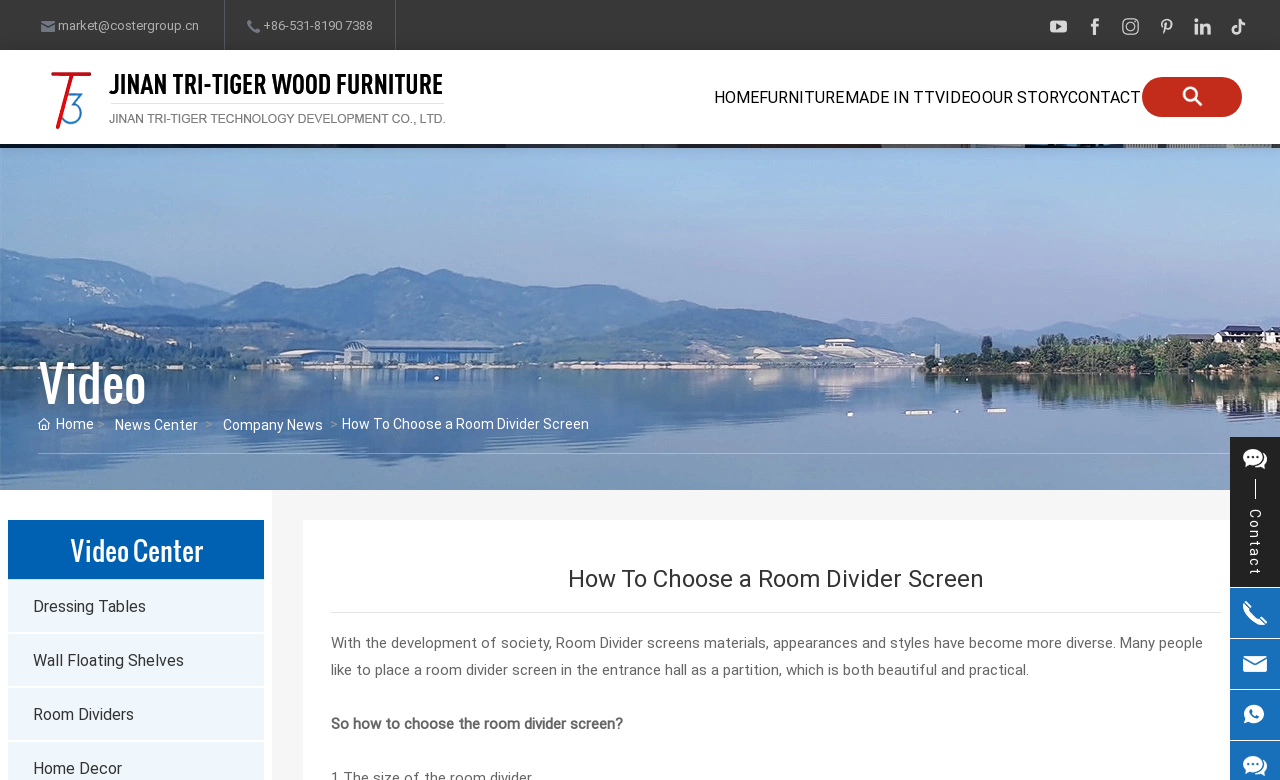Identify the bounding box of the UI element described as follows: "market@costergroup.cn". Provide the coordinates as four float numbers in the range of 0 to 1 [left, top, right, bottom].

[0.032, 0.0, 0.156, 0.064]